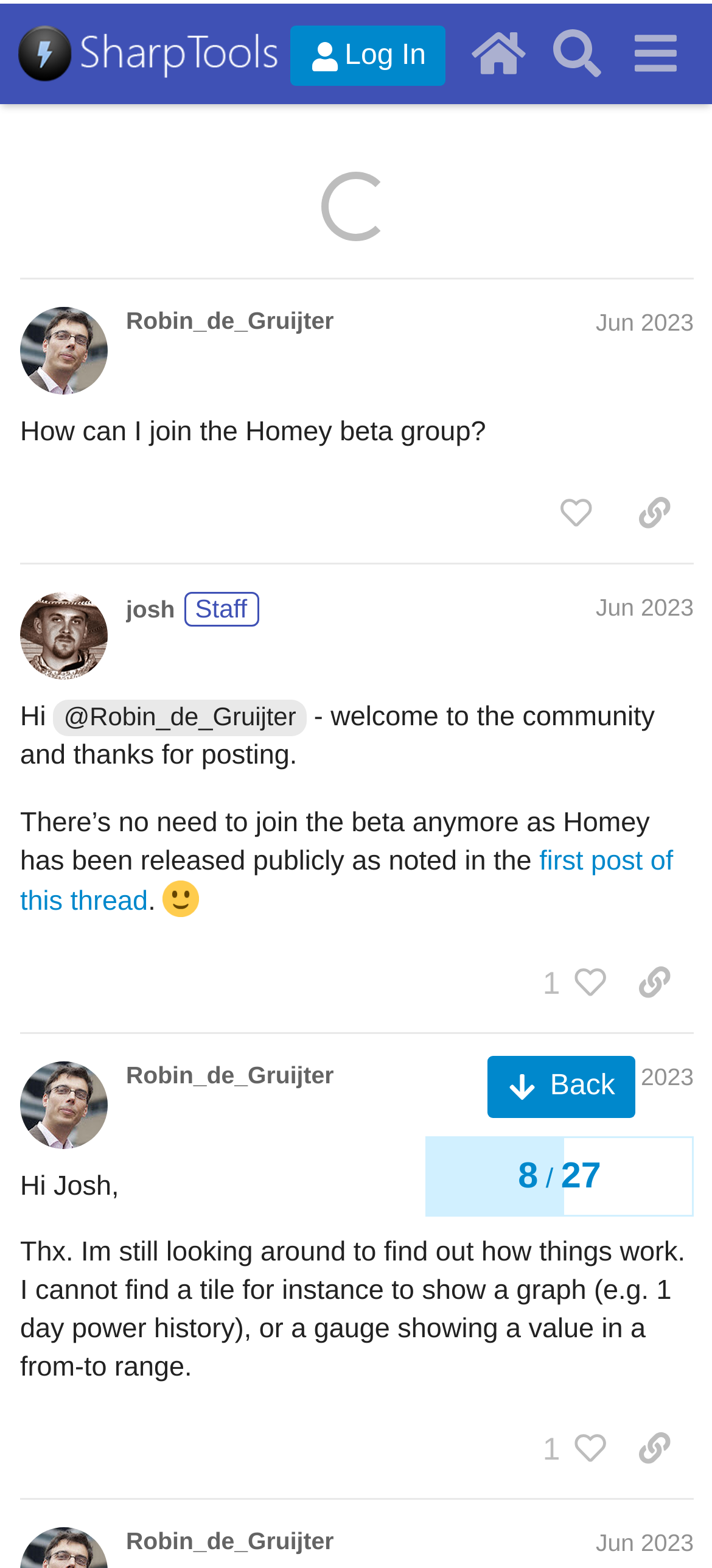Please identify the bounding box coordinates of the area that needs to be clicked to fulfill the following instruction: "Like the post by @josh."

[0.729, 0.492, 0.864, 0.536]